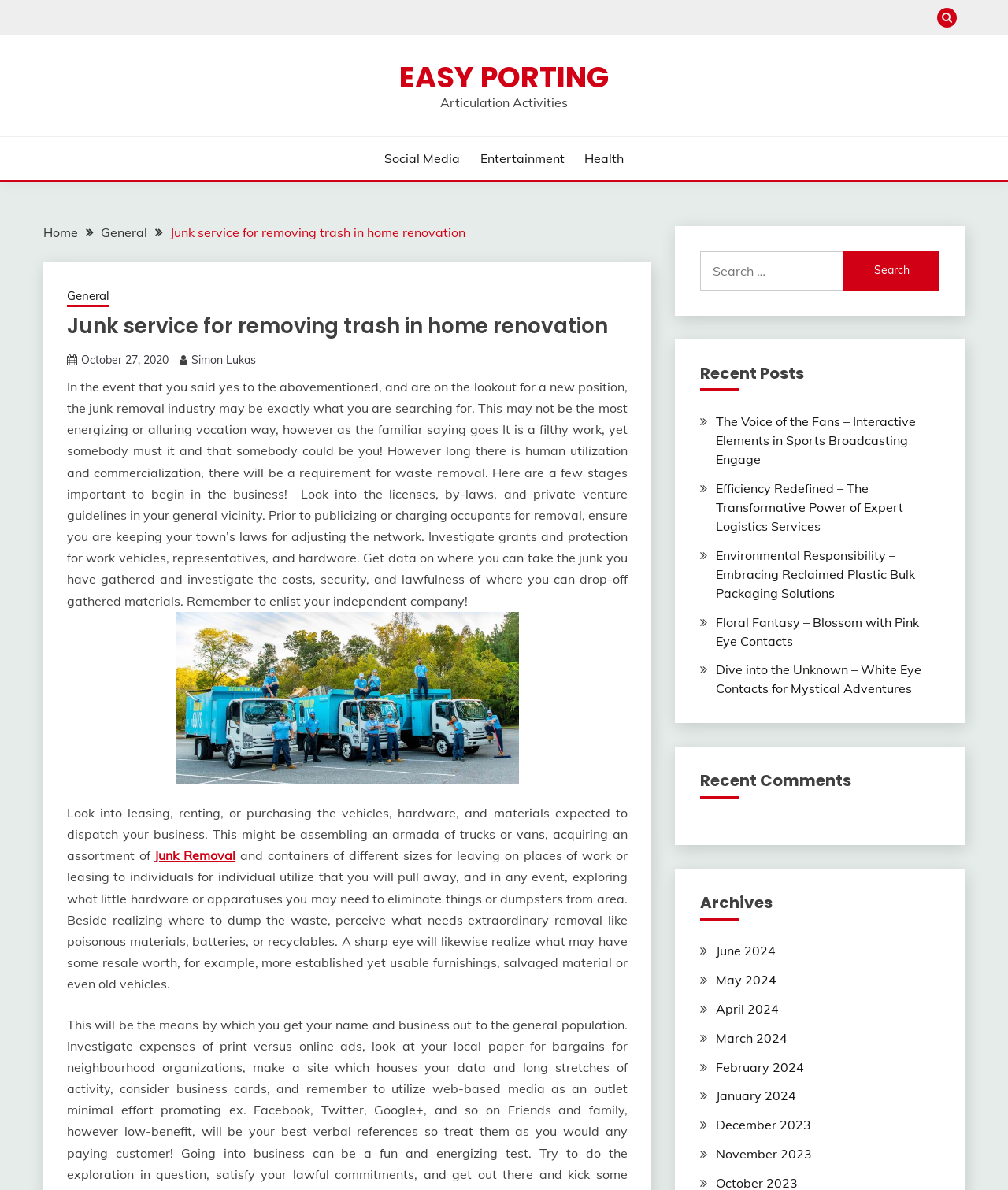Describe every aspect of the webpage in a detailed manner.

The webpage is about junk service for removing trash in home renovation, specifically focusing on Easy Porting. At the top right corner, there is a button with a search icon. Below it, there is a horizontal navigation menu with links to "EASY PORTING", "Social Media", "Entertainment", and "Health". 

On the left side, there is a vertical navigation menu with breadcrumbs, including links to "Home", "General", and the current page "Junk service for removing trash in home renovation". Below the breadcrumbs, there is a heading with the same title as the webpage, followed by a link to the date "October 27, 2020", and another link to the author "Simon Lukas".

The main content of the webpage is a long article about starting a business in the junk removal industry. The article is divided into several paragraphs, with an image related to junk service in the middle. The text discusses the importance of researching licenses, by-laws, and private venture guidelines, as well as obtaining grants and protection for work vehicles, employees, and equipment. It also mentions the need to look into leasing, renting, or purchasing vehicles, hardware, and materials, and exploring what little hardware or apparatuses may be needed to eliminate things or dumpsters from areas.

On the right side, there is a search box with a button, and below it, there are several sections, including "Recent Posts", "Recent Comments", and "Archives". The "Recent Posts" section lists five links to different articles, including "The Voice of the Fans – Interactive Elements in Sports Broadcasting Engage" and "Floral Fantasy – Blossom with Pink Eye Contacts". The "Archives" section lists links to different months, from June 2024 to November 2023. At the bottom right corner, there is a link with a Facebook icon.